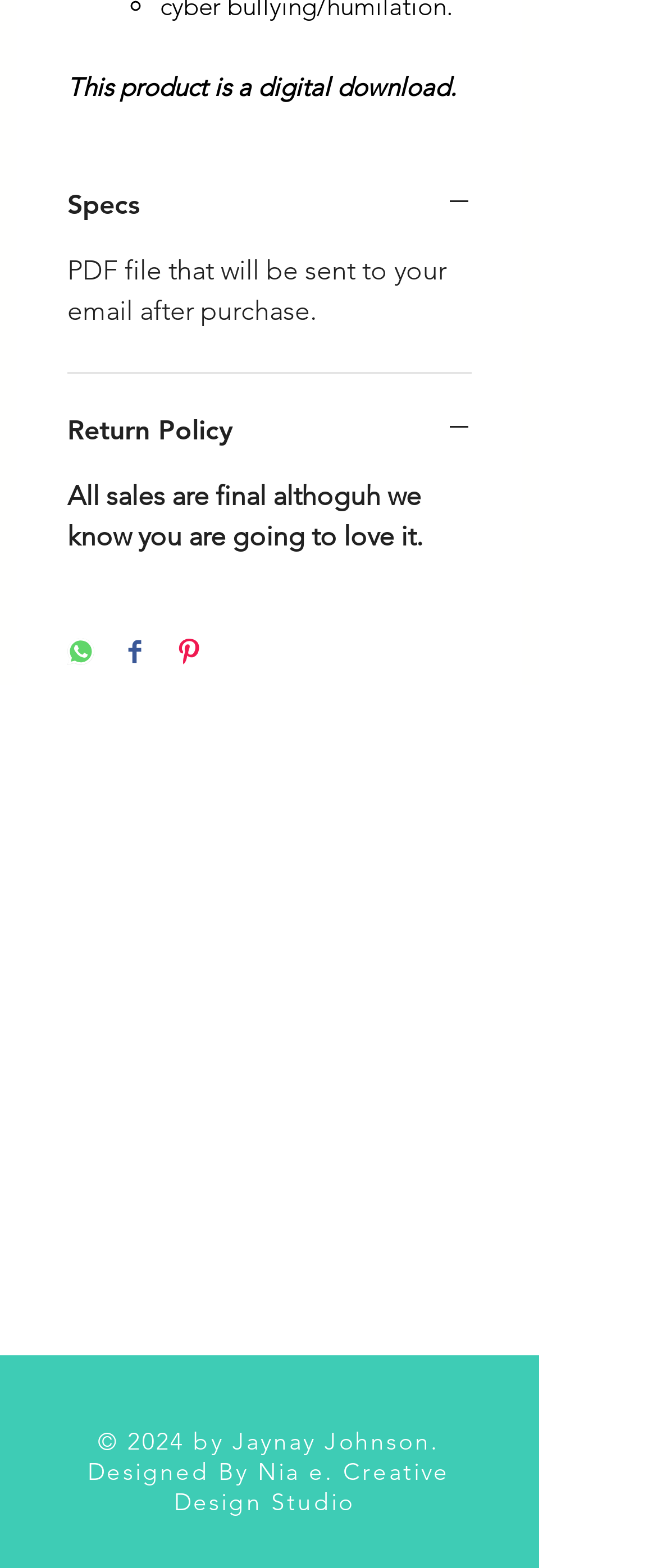Using the provided element description: "aria-label="Share on Facebook"", determine the bounding box coordinates of the corresponding UI element in the screenshot.

[0.195, 0.407, 0.215, 0.427]